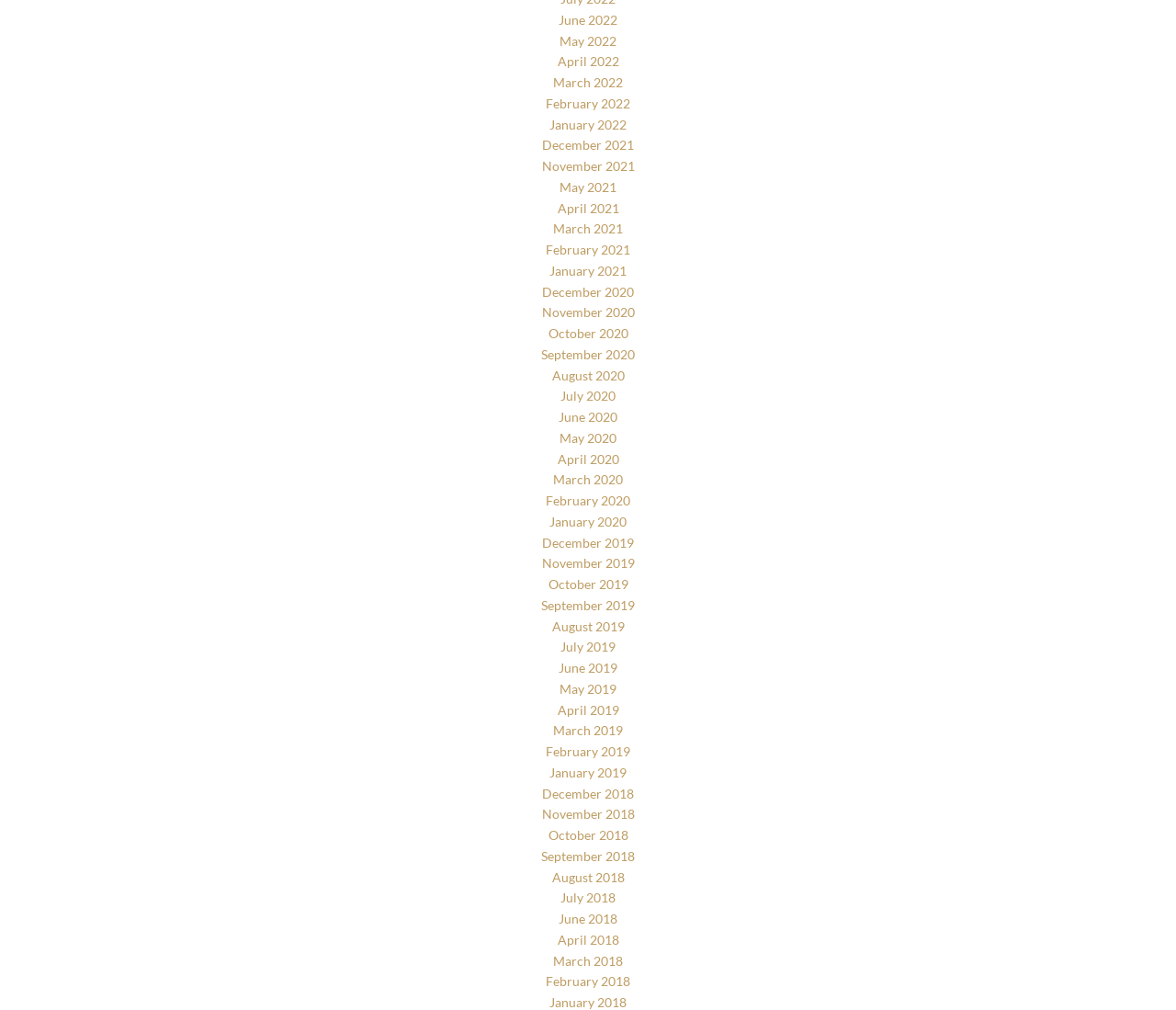Please specify the bounding box coordinates in the format (top-left x, top-left y, bottom-right x, bottom-right y), with values ranging from 0 to 1. Identify the bounding box for the UI component described as follows: situs togel Terpercaya

None